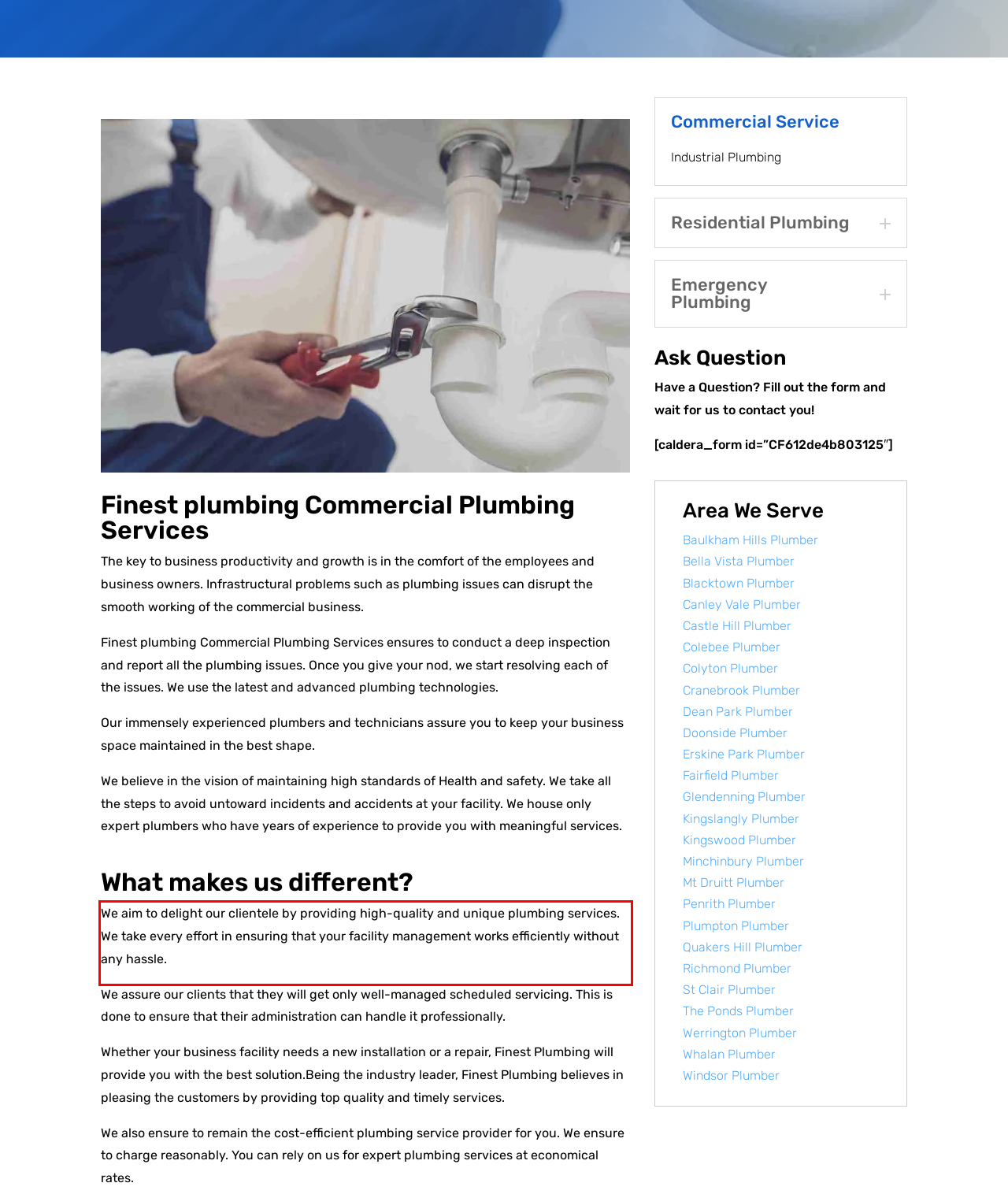Please examine the screenshot of the webpage and read the text present within the red rectangle bounding box.

We aim to delight our clientele by providing high-quality and unique plumbing services. We take every effort in ensuring that your facility management works efficiently without any hassle.